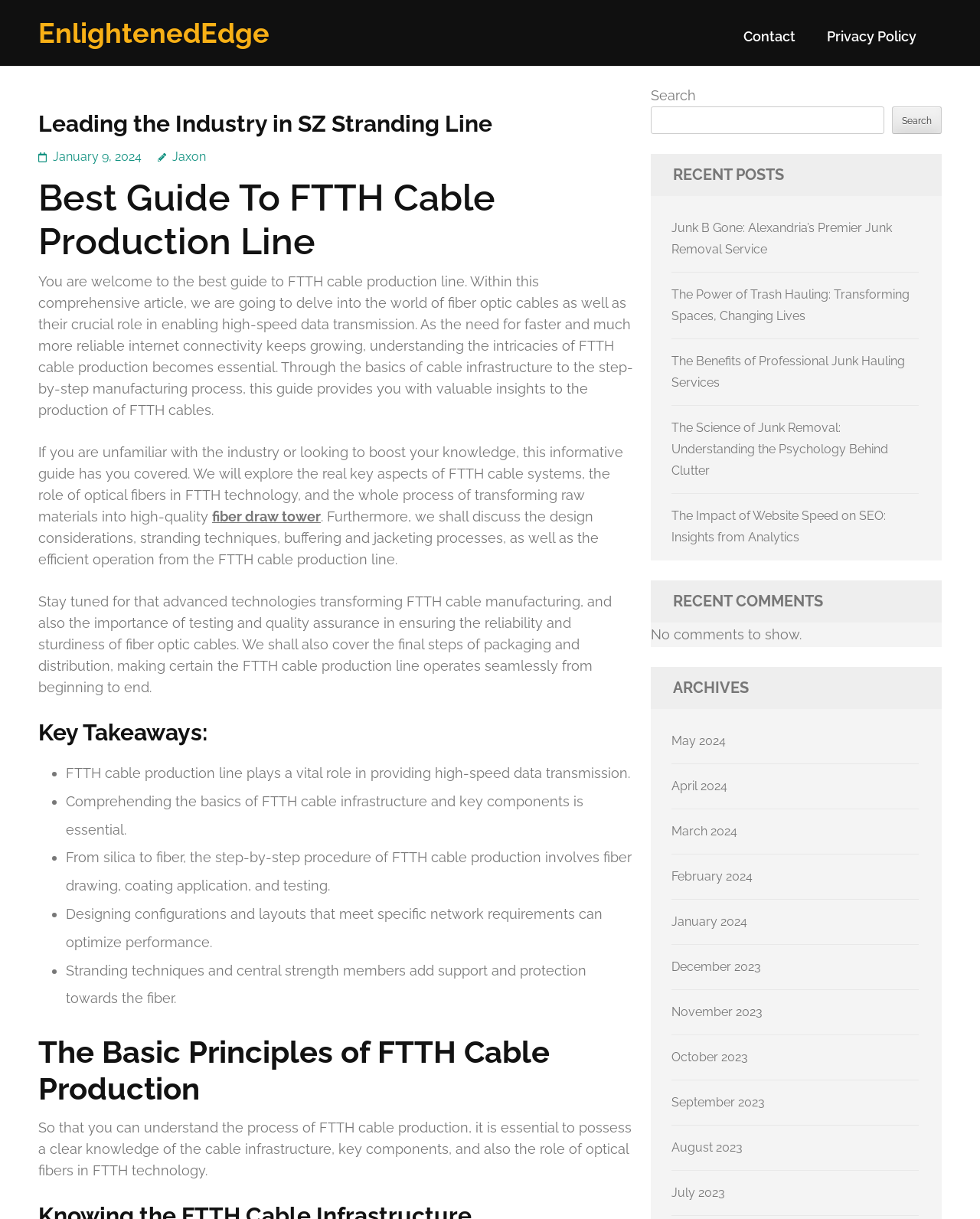Answer the following query concisely with a single word or phrase:
What is the role of optical fibers in FTTH technology?

Enabling high-speed data transmission